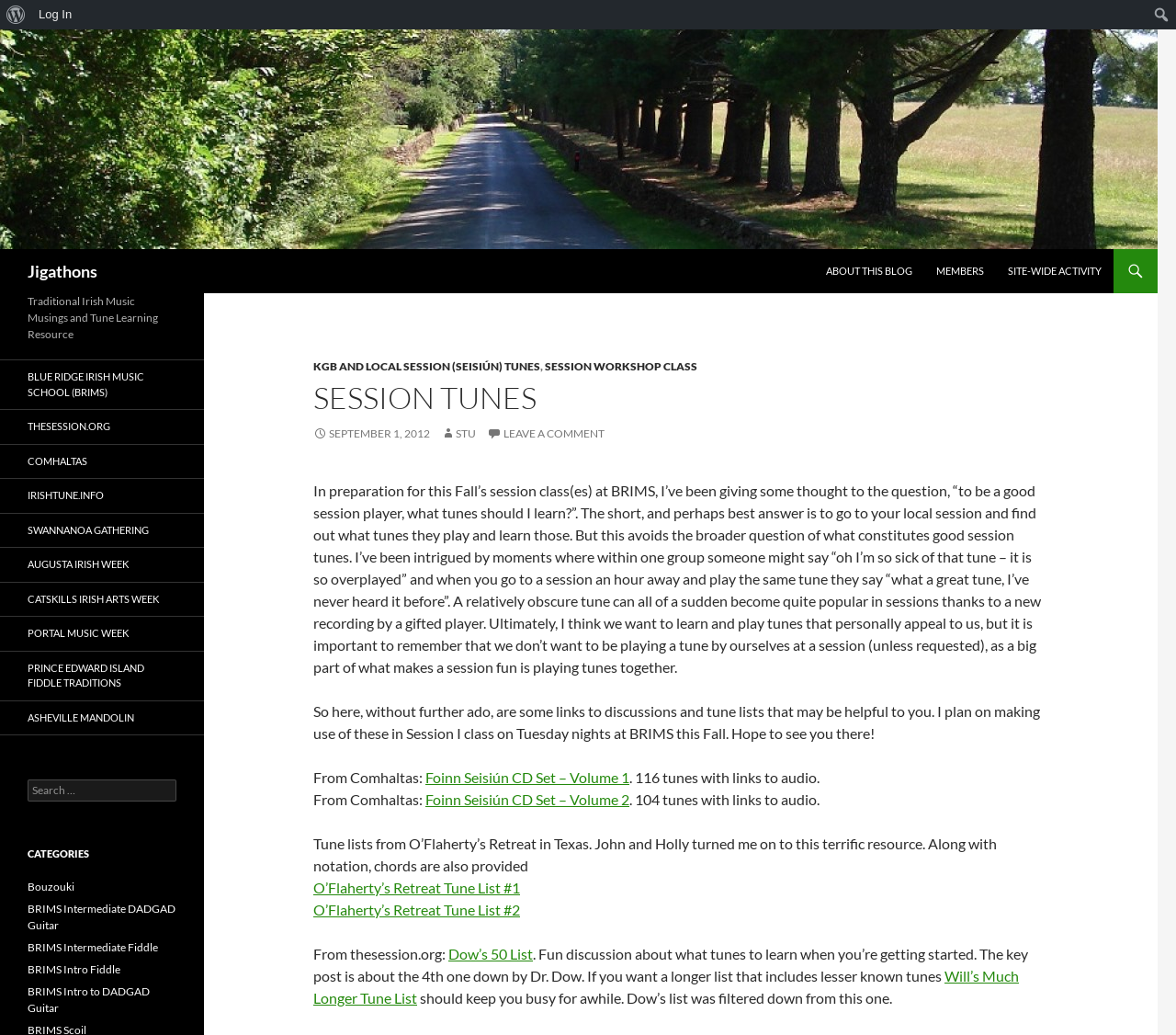Explain in detail what is displayed on the webpage.

This webpage is about traditional Irish music, specifically focused on session tunes and learning resources. At the top, there is a navigation menu with links to "About WordPress", "Log In", and a search bar. Below this, there is a header section with a logo and a heading "Jigathons" accompanied by a link to the same name.

The main content area is divided into two sections. On the left, there is a sidebar with links to various Irish music resources, including the Blue Ridge Irish Music School, thesession.org, and Comhaltas. There are also links to other music-related websites and events.

On the right, there is a blog post titled "SESSION TUNES" with a heading that reads "In preparation for this Fall’s session class(es) at BRIMS, I’ve been giving some thought to the question, “to be a good session player, what tunes should I learn?”". The post discusses the importance of learning tunes that are popular in local sessions and provides links to various resources, including tune lists and discussions from Comhaltas and thesession.org.

The post is divided into several sections, each with a brief description and links to relevant resources. There are also some static text sections that provide additional information and context. At the bottom of the page, there is a search bar and a categories section with links to various topics, including Bouzouki, BRIMS Intermediate DADGAD Guitar, and BRIMS Intro Fiddle.